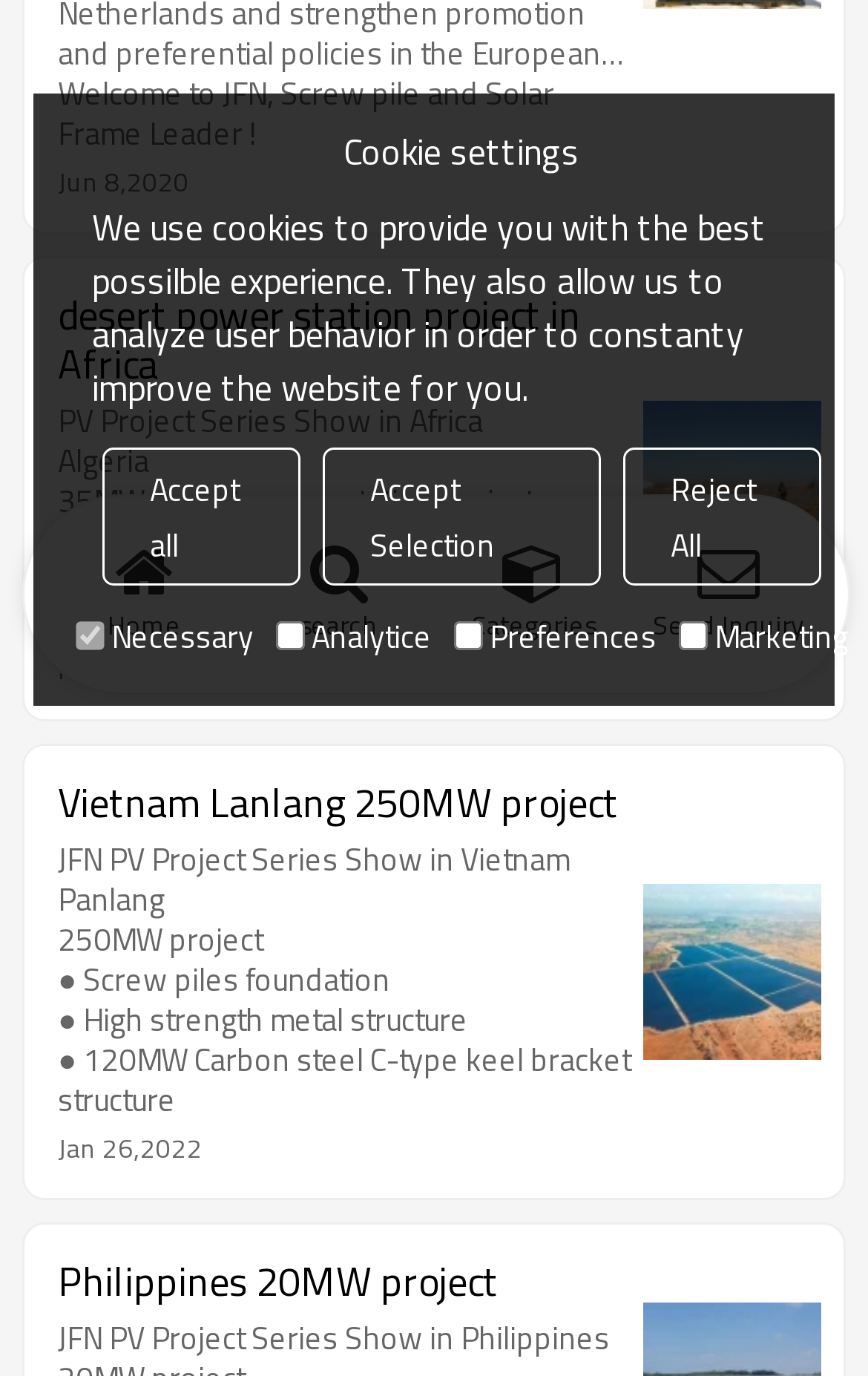Based on the description "Accept all", find the bounding box of the specified UI element.

[0.119, 0.325, 0.347, 0.426]